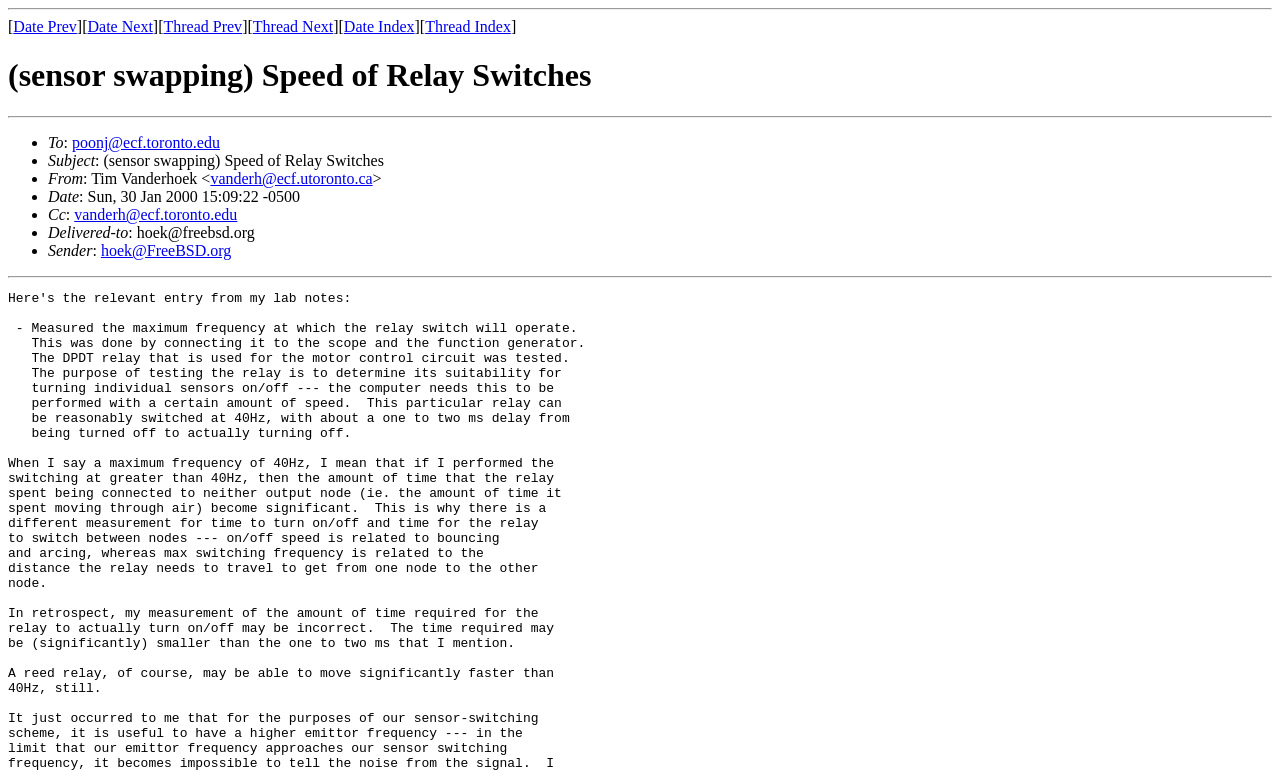Please identify the bounding box coordinates of the element's region that needs to be clicked to fulfill the following instruction: "Learn more about Hydmech". The bounding box coordinates should consist of four float numbers between 0 and 1, i.e., [left, top, right, bottom].

None